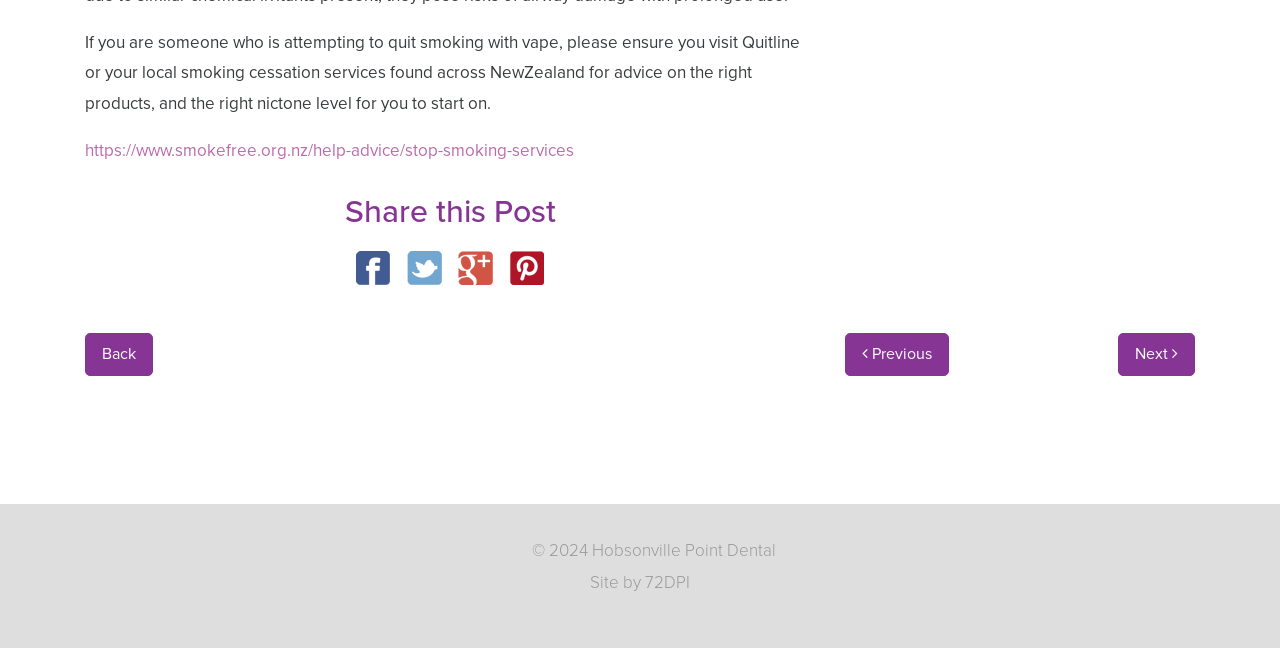What is the name of the company that designed the website?
Please give a detailed answer to the question using the information shown in the image.

The webpage credits the website design to '72DPI', which is mentioned at the bottom of the page along with the copyright notice.